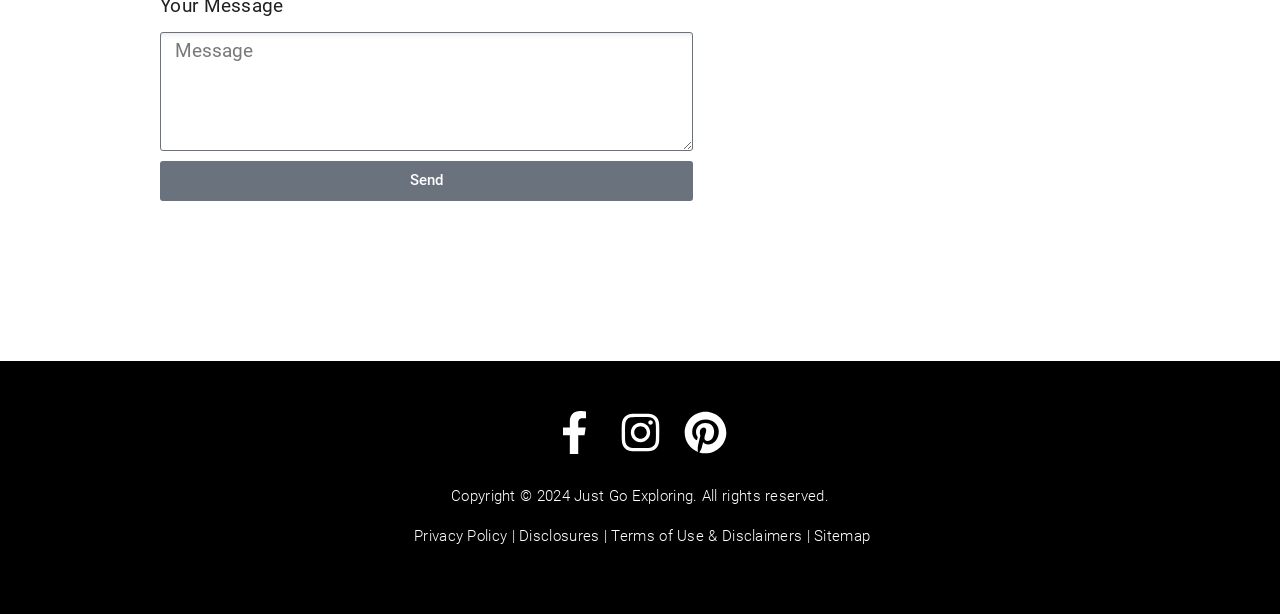Locate the bounding box coordinates of the element to click to perform the following action: 'type your message'. The coordinates should be given as four float values between 0 and 1, in the form of [left, top, right, bottom].

[0.125, 0.053, 0.542, 0.245]